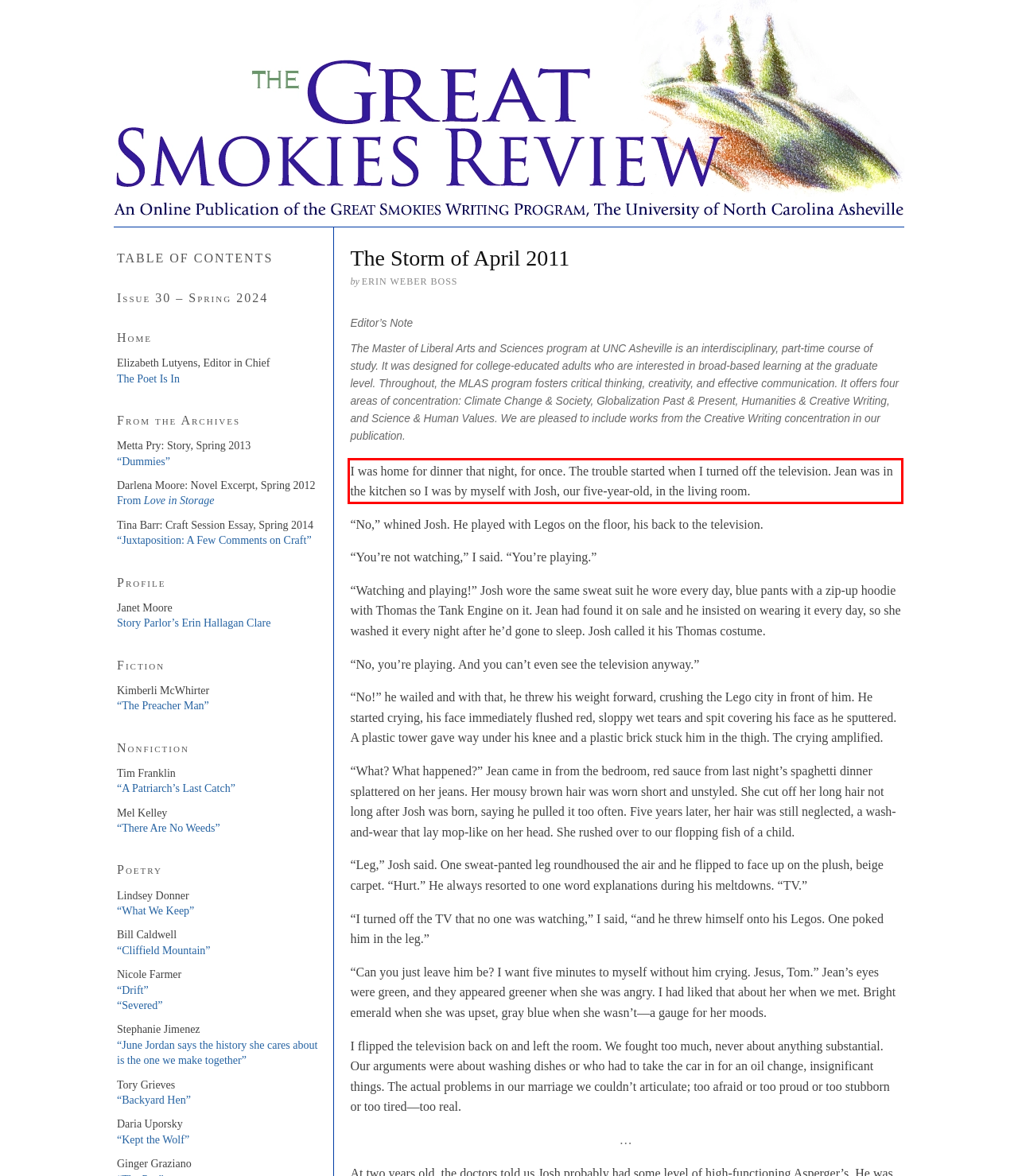You are given a webpage screenshot with a red bounding box around a UI element. Extract and generate the text inside this red bounding box.

I was home for dinner that night, for once. The trouble started when I turned off the television. Jean was in the kitchen so I was by myself with Josh, our five-year-old, in the living room.